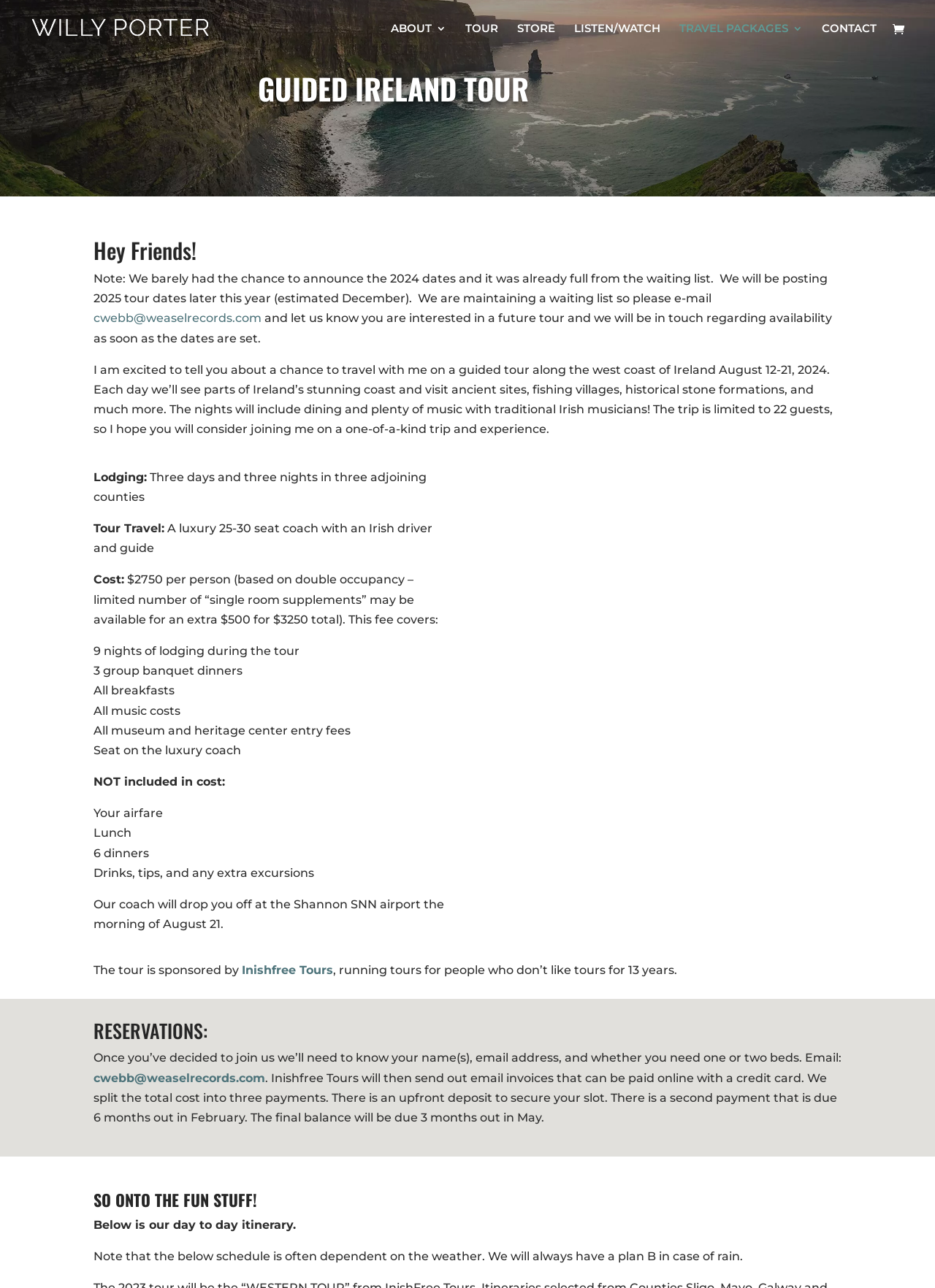Could you specify the bounding box coordinates for the clickable section to complete the following instruction: "Learn more about Inishfree Tours"?

[0.259, 0.748, 0.356, 0.759]